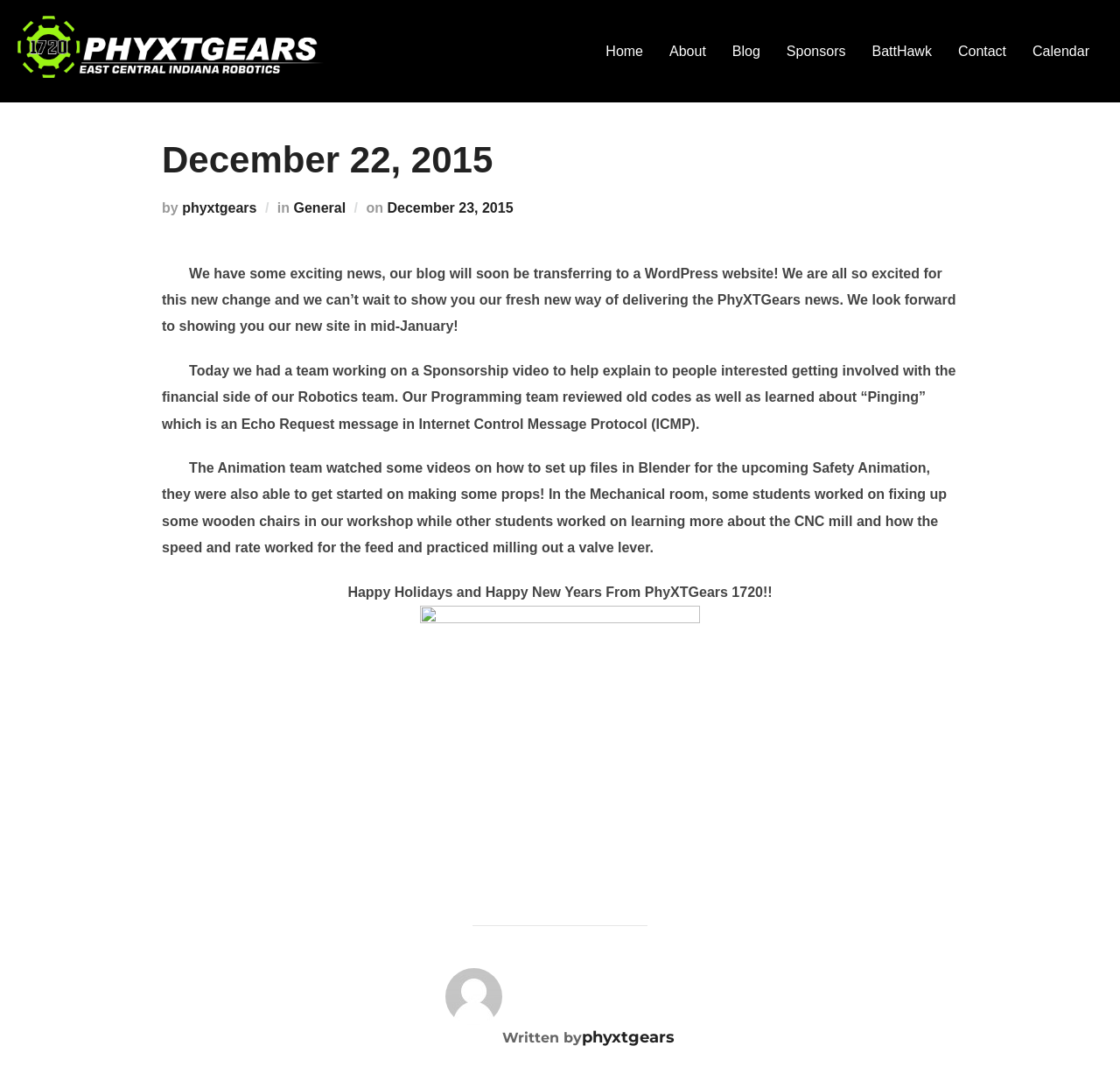Determine the bounding box coordinates for the region that must be clicked to execute the following instruction: "Learn more about Mad Honey from Nepal".

None